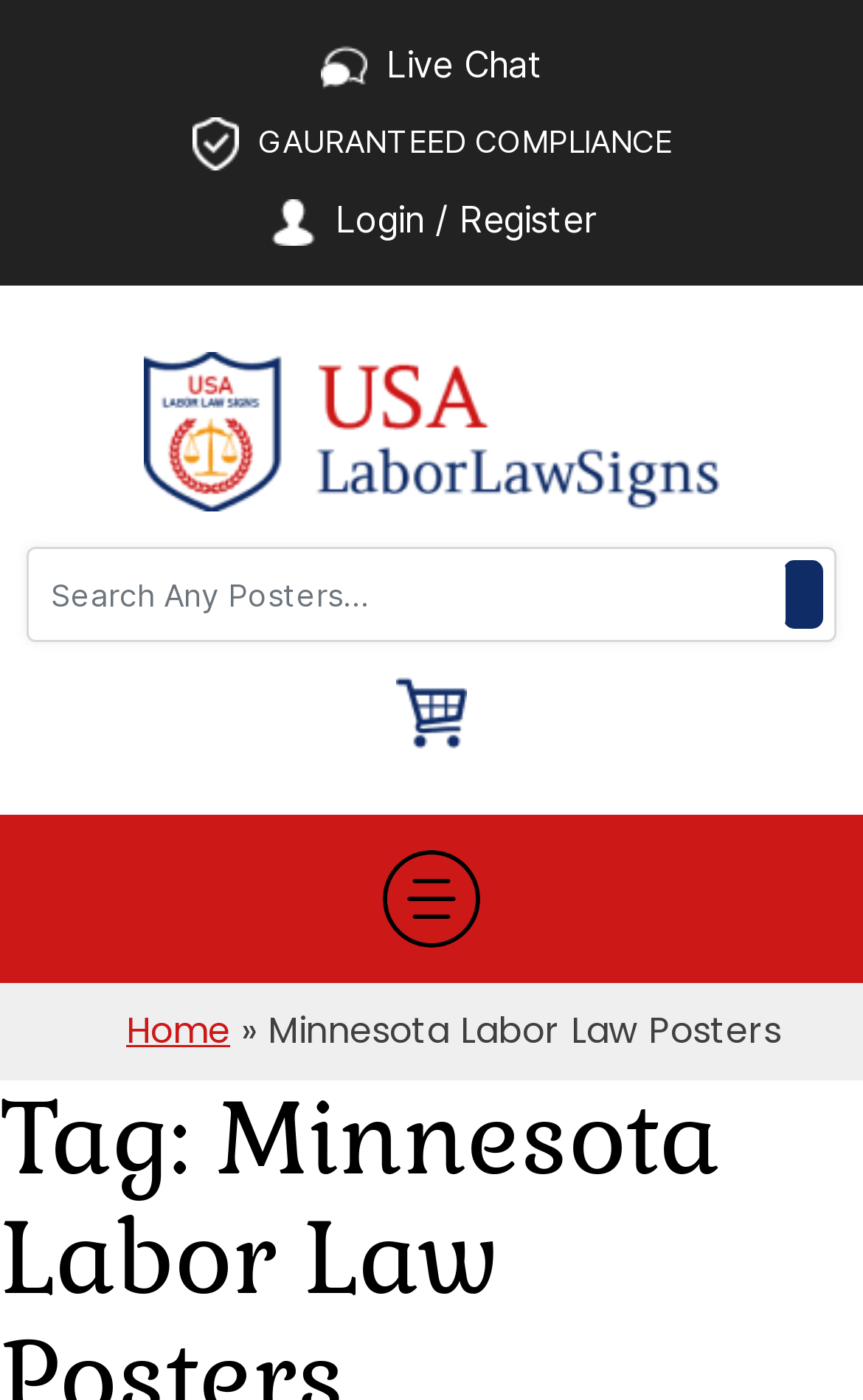Locate the bounding box coordinates of the clickable area to execute the instruction: "go to home page". Provide the coordinates as four float numbers between 0 and 1, represented as [left, top, right, bottom].

[0.146, 0.718, 0.267, 0.754]